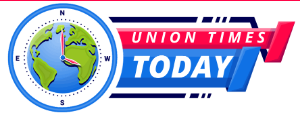Refer to the image and answer the question with as much detail as possible: What is indicated by the compass rose in the logo?

The stylized globe in the logo features a compass rose, which is a symbol that indicates the directions of north, south, east, and west, emphasizing the global scope of the news platform.